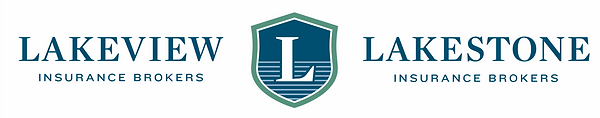What color is the shield in the Lakeview logo?
Please provide a detailed and comprehensive answer to the question.

The caption describes the Lakeview logo as having a stylized green and blue shield with the letter 'L' at its center, which symbolizes trust and reliability in their services.